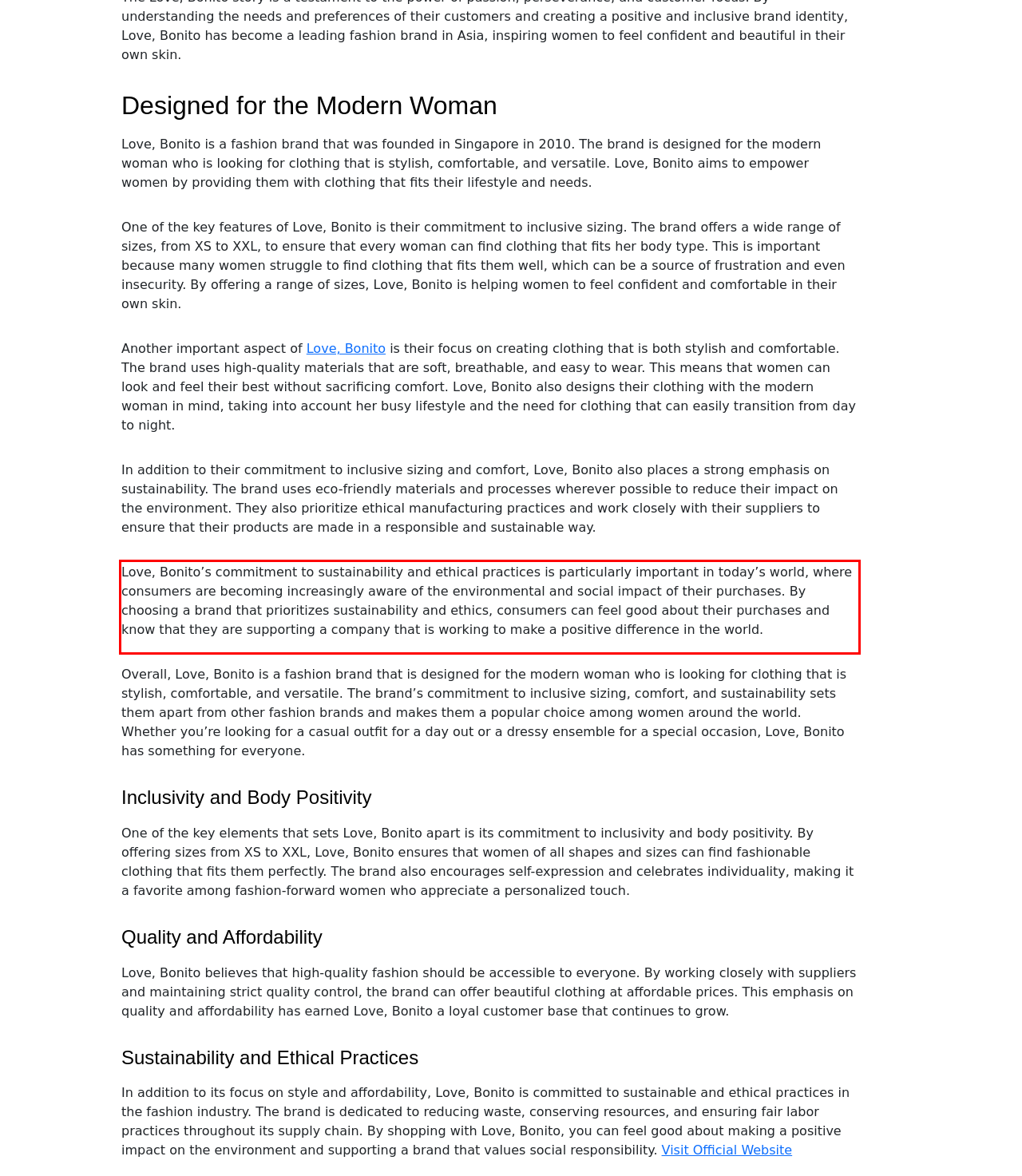Using the provided webpage screenshot, recognize the text content in the area marked by the red bounding box.

Love, Bonito’s commitment to sustainability and ethical practices is particularly important in today’s world, where consumers are becoming increasingly aware of the environmental and social impact of their purchases. By choosing a brand that prioritizes sustainability and ethics, consumers can feel good about their purchases and know that they are supporting a company that is working to make a positive difference in the world.